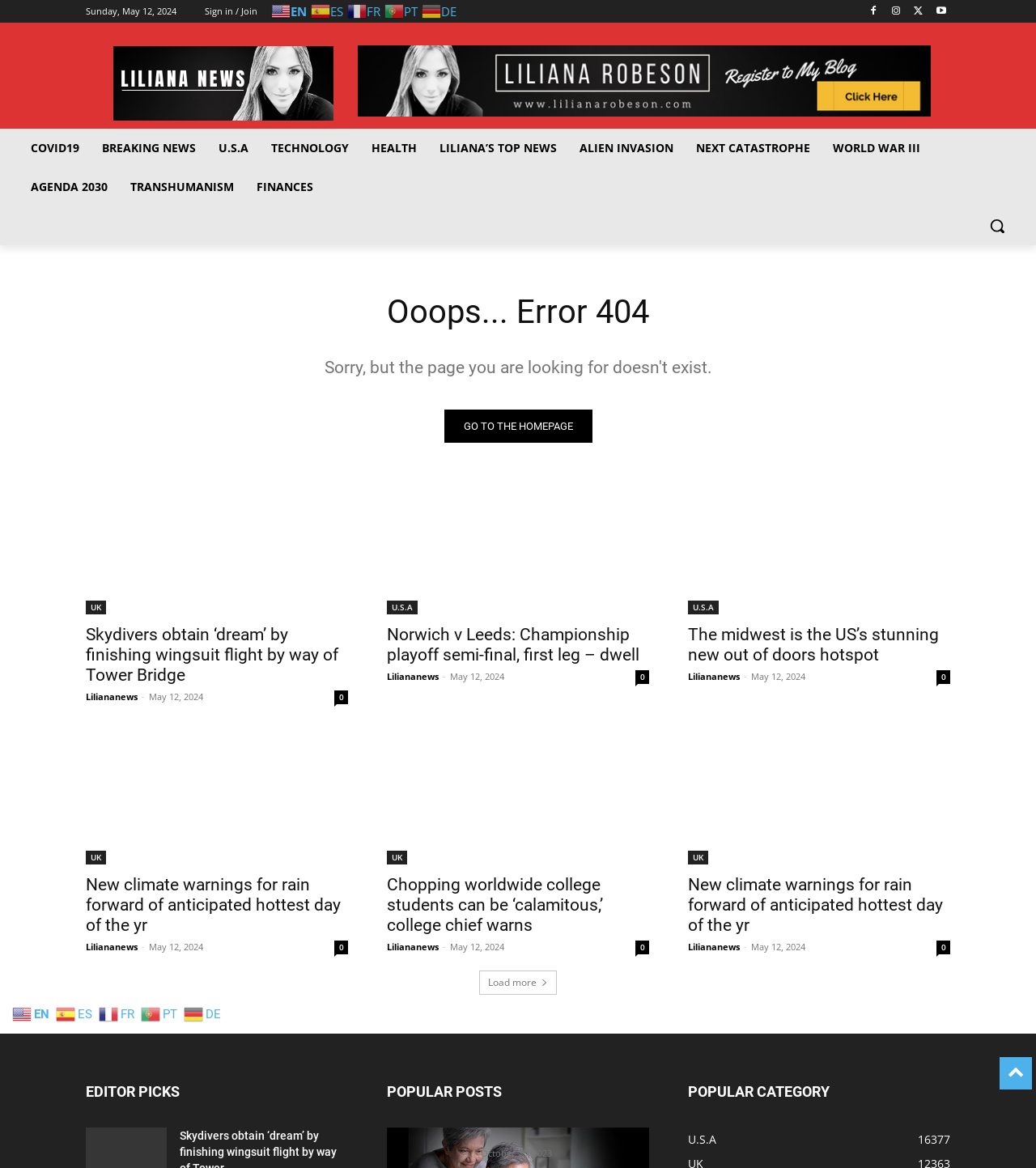Can you specify the bounding box coordinates for the region that should be clicked to fulfill this instruction: "Read the news about 'Skydivers obtain ‘dream’ by finishing wingsuit flight by way of Tower Bridge'".

[0.083, 0.413, 0.336, 0.526]